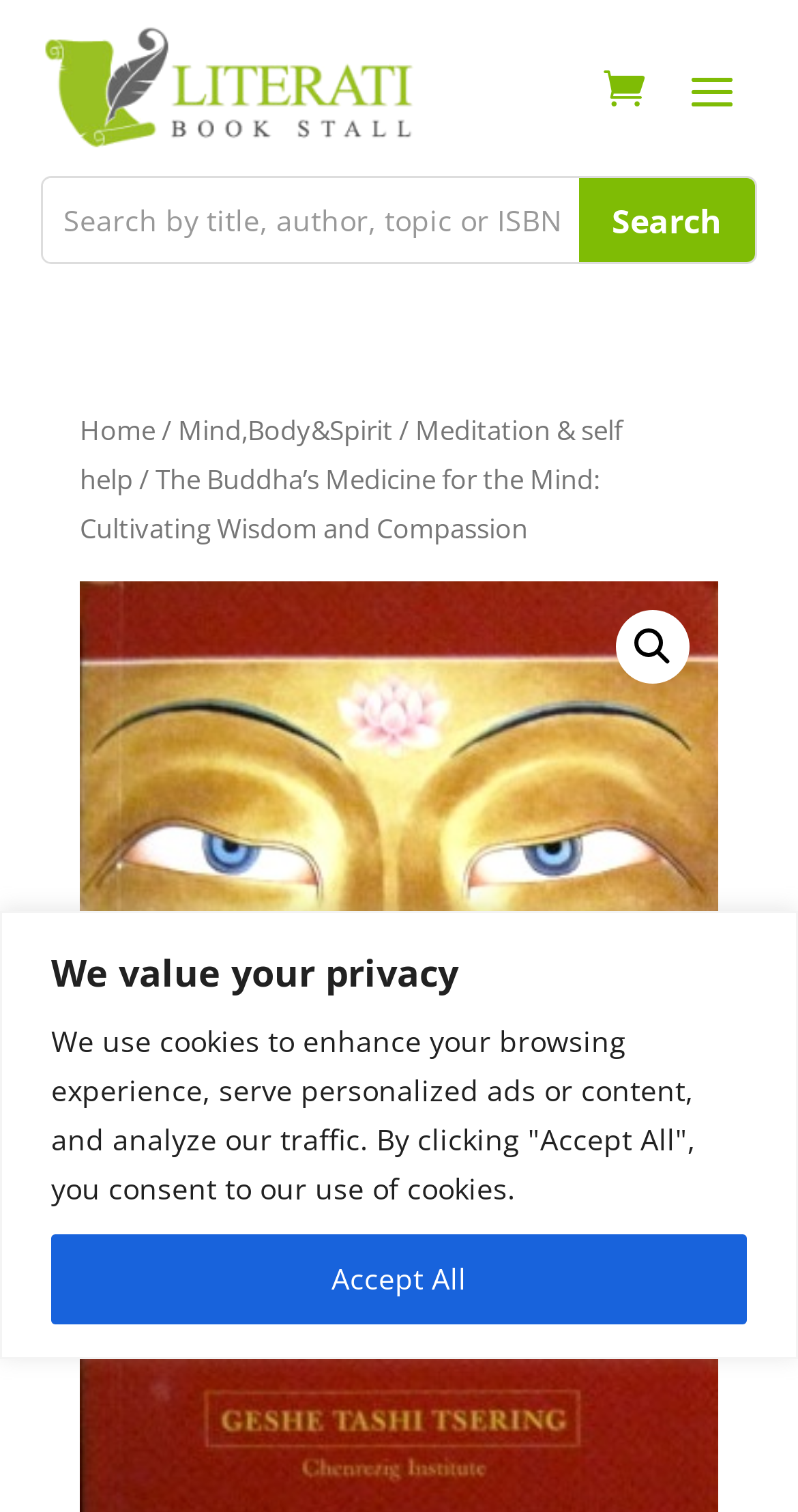Determine the bounding box coordinates for the area that should be clicked to carry out the following instruction: "Search by ISBN".

[0.054, 0.118, 0.946, 0.174]